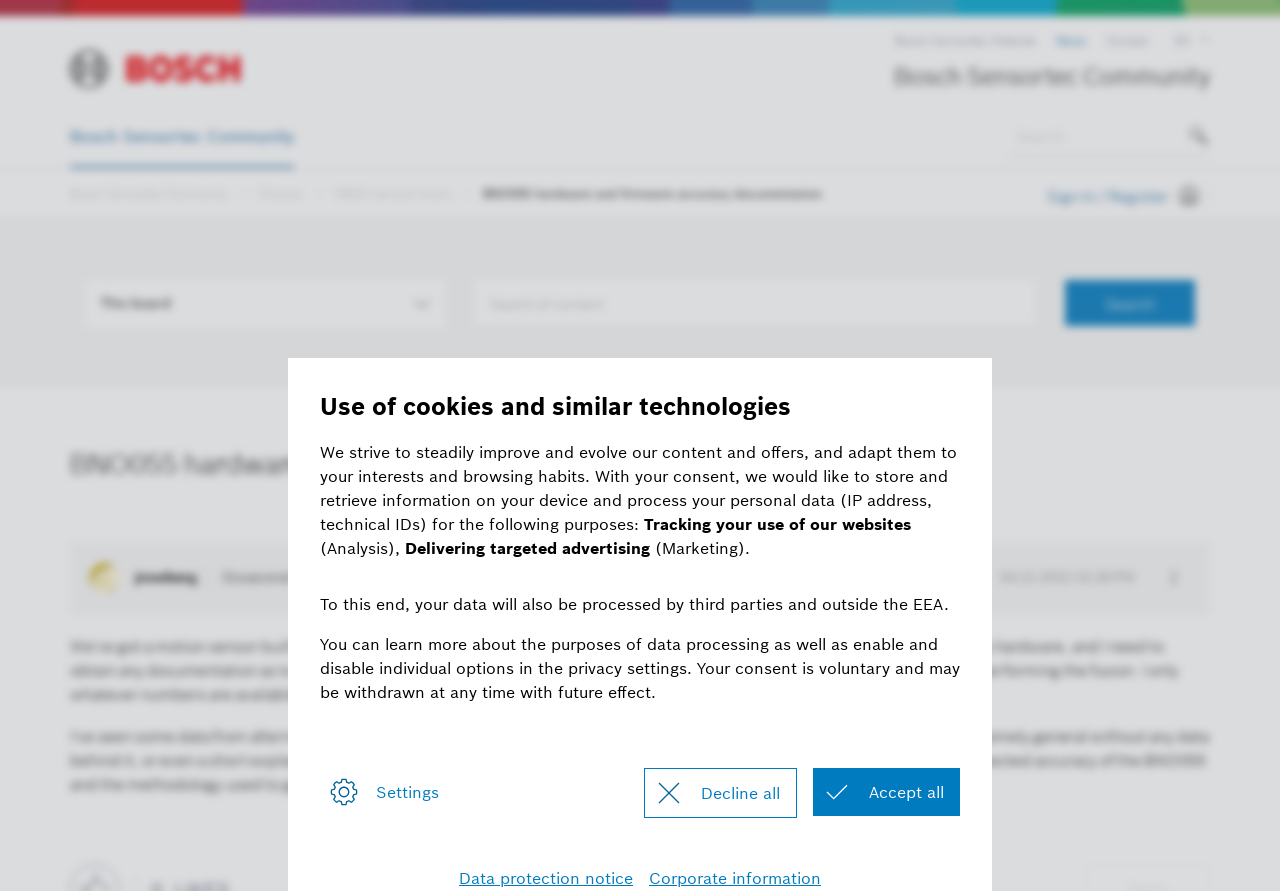Predict the bounding box coordinates for the UI element described as: "Sign In / Register User". The coordinates should be four float numbers between 0 and 1, presented as [left, top, right, bottom].

[0.81, 0.207, 0.945, 0.233]